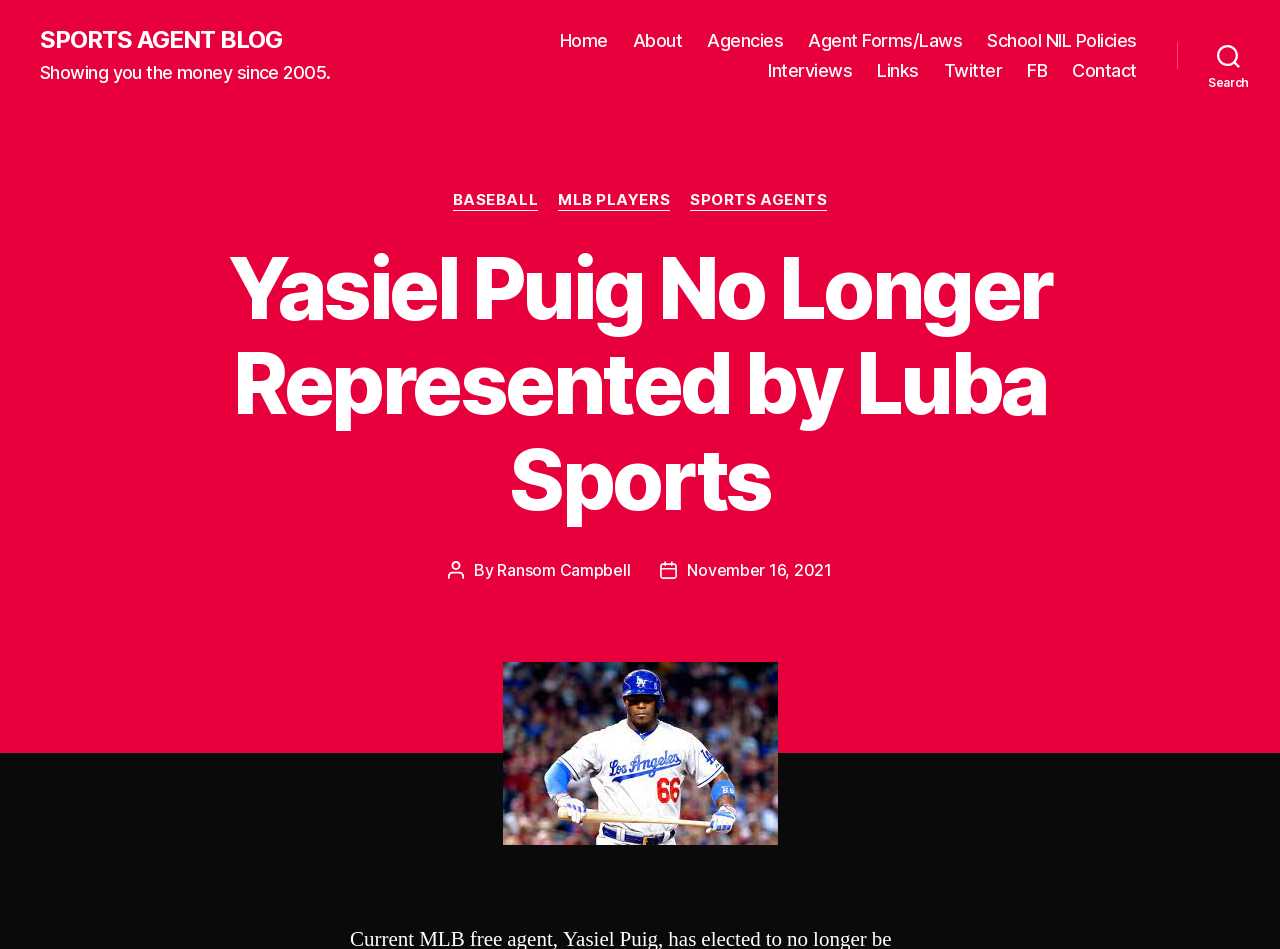Pinpoint the bounding box coordinates of the clickable element needed to complete the instruction: "search for something". The coordinates should be provided as four float numbers between 0 and 1: [left, top, right, bottom].

[0.92, 0.035, 1.0, 0.082]